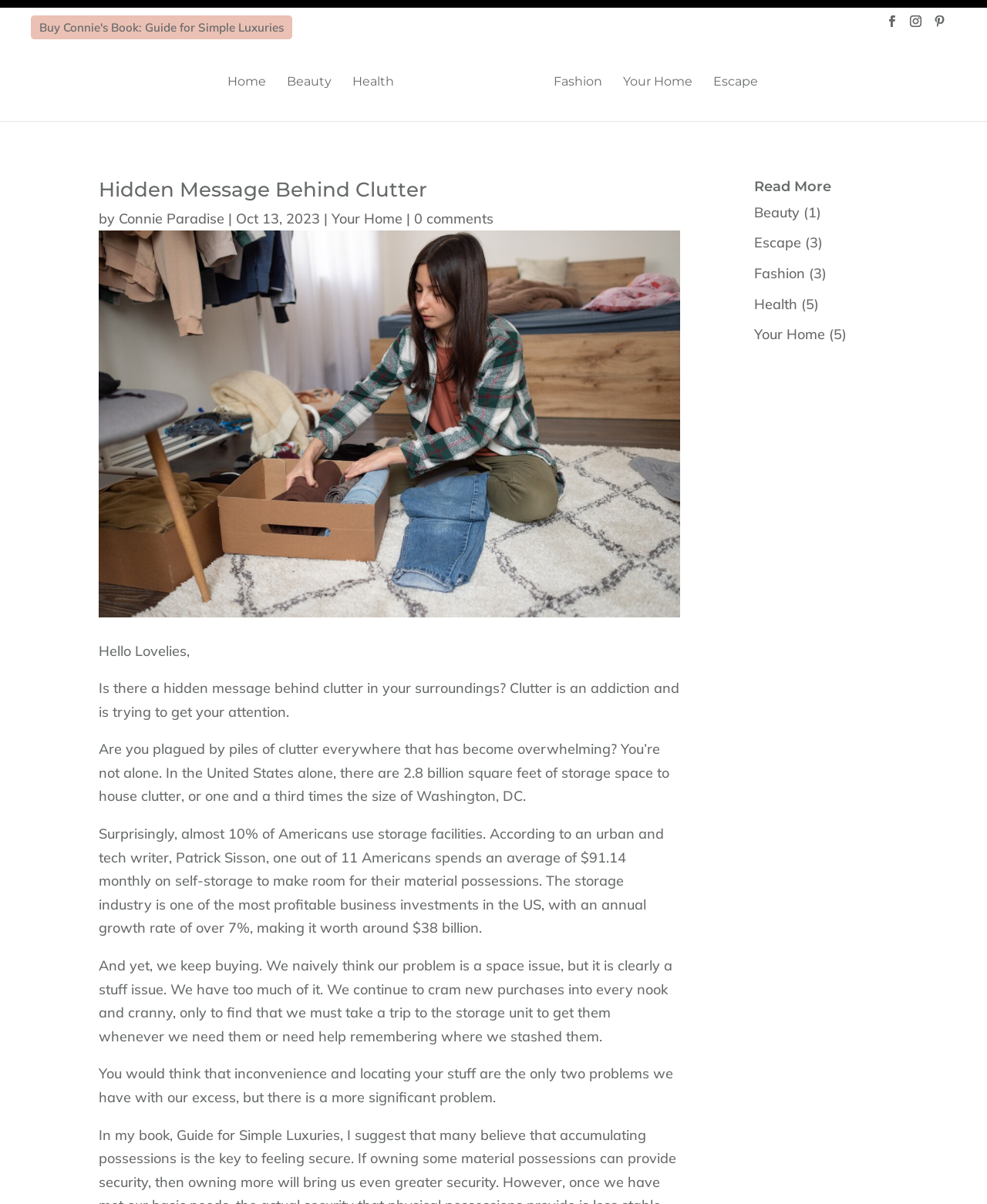Locate the bounding box coordinates of the element you need to click to accomplish the task described by this instruction: "Select a month from the archives".

None